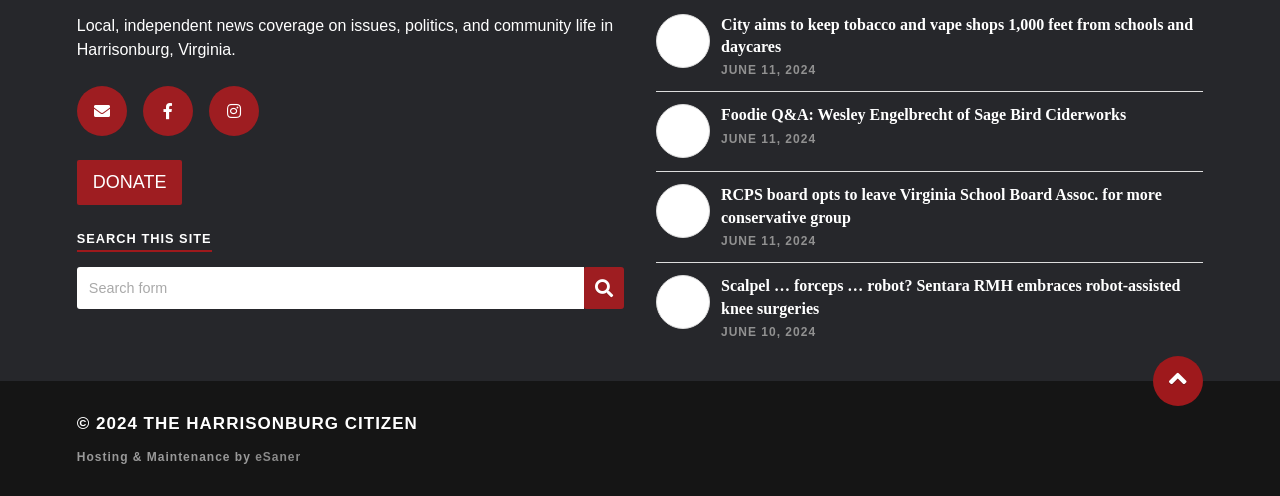How many news articles are displayed on the front page?
Answer the question with just one word or phrase using the image.

4